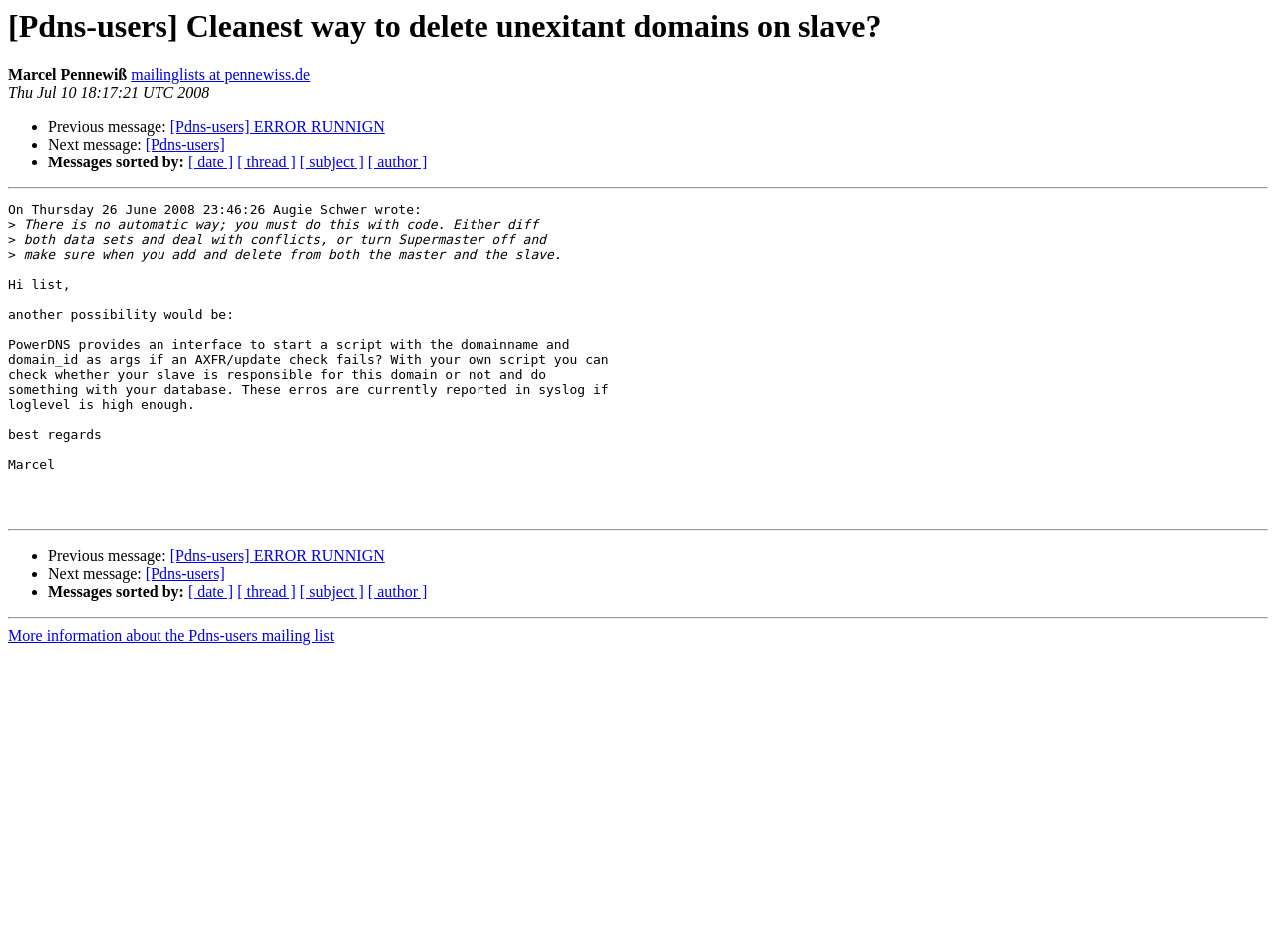Given the element description, predict the bounding box coordinates in the format (top-left x, top-left y, bottom-right x, bottom-right y), using floating point numbers between 0 and 1: [Pdns-users]

[0.114, 0.594, 0.176, 0.612]